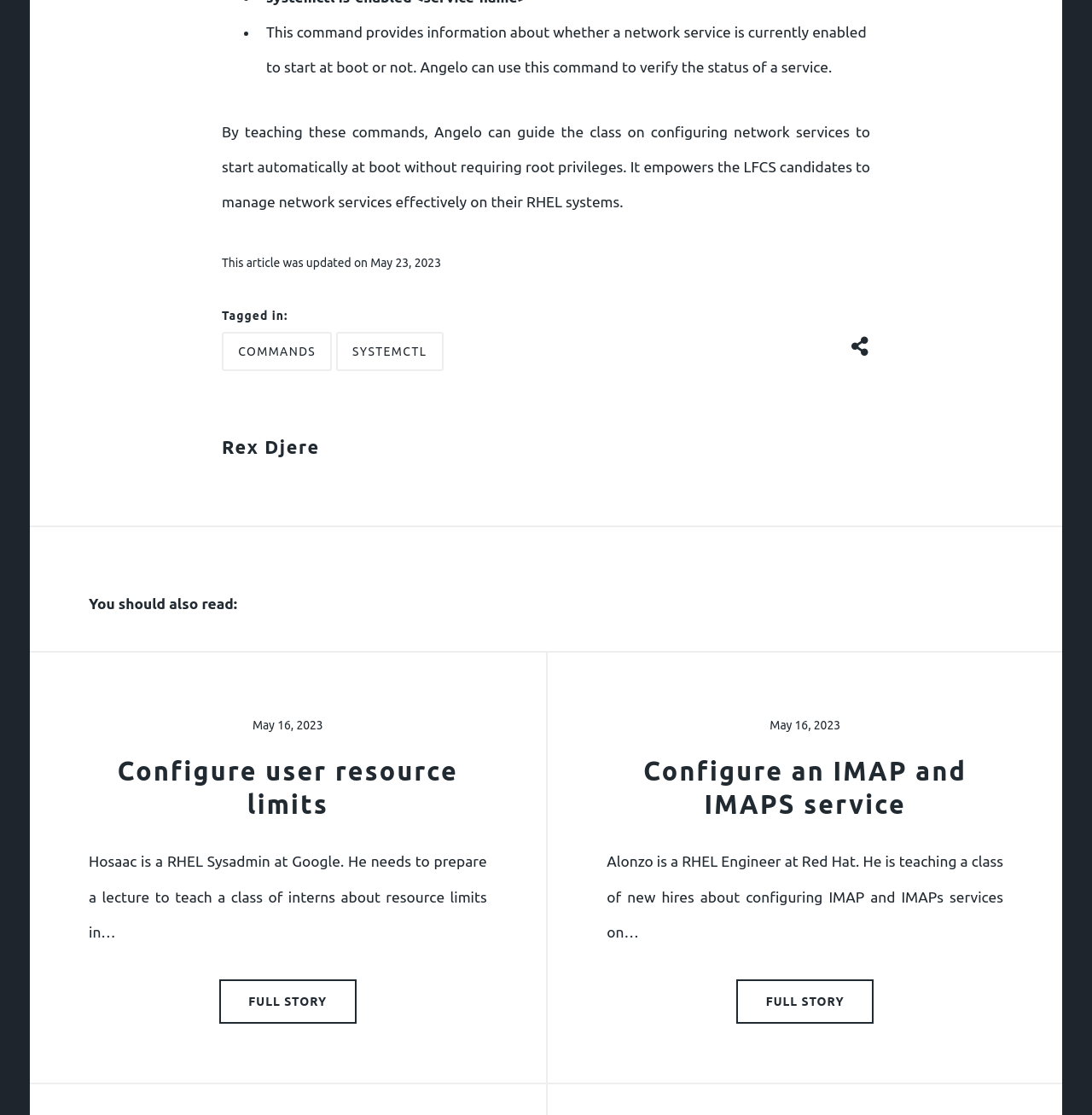Please provide the bounding box coordinates for the element that needs to be clicked to perform the instruction: "Click the 'Share button'". The coordinates must consist of four float numbers between 0 and 1, formatted as [left, top, right, bottom].

[0.78, 0.289, 0.797, 0.328]